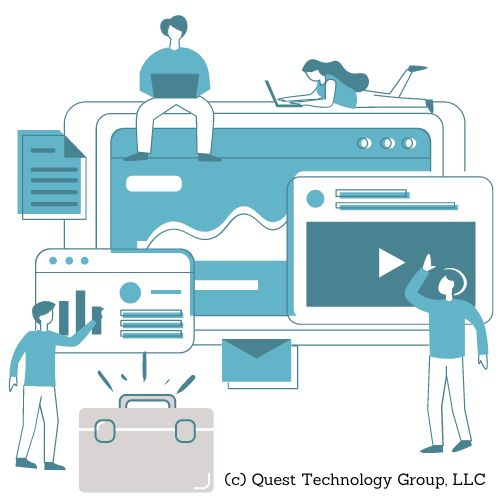Give a comprehensive caption for the image.

The image illustrates the theme of employing effective technology tools for business success. Central to the graphic is a large computer monitor displaying various analytics and charts, symbolizing data-driven decision-making. Surrounding the monitor are stylized figures representing professionals engaged with different devices: one person seated with a laptop, another lying back as they work on a device, and two individuals actively interacting with digital screens. The image conveys a sense of collaboration and innovation in the workplace, emphasizing the importance of finding the right tools to meet business needs. It is highlighted with a professional design touch attributed to Quest Technology Group, LLC, underscoring the company's focus on technology solutions.